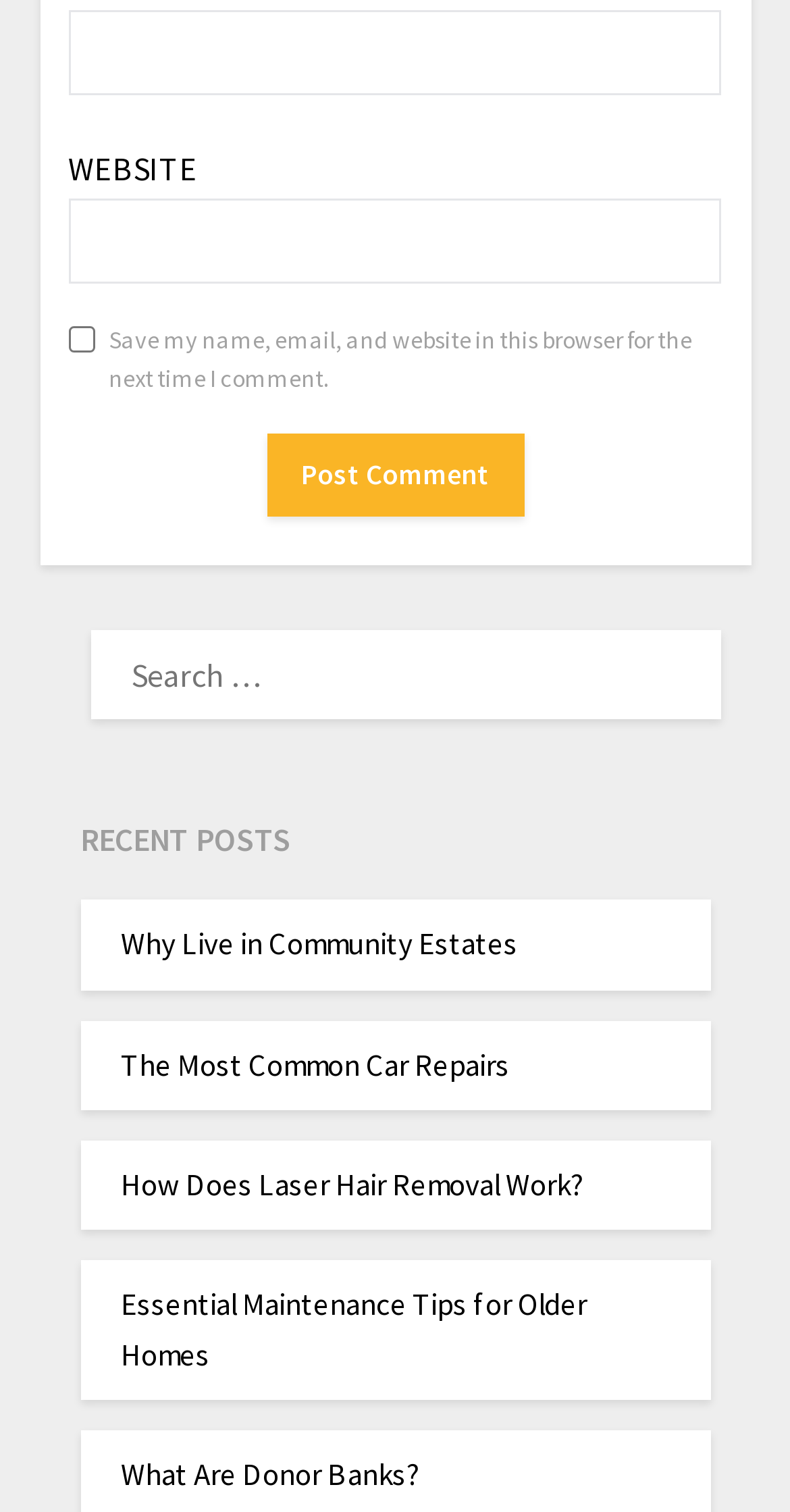Determine the bounding box coordinates of the clickable area required to perform the following instruction: "Enter email address". The coordinates should be represented as four float numbers between 0 and 1: [left, top, right, bottom].

[0.086, 0.006, 0.914, 0.063]